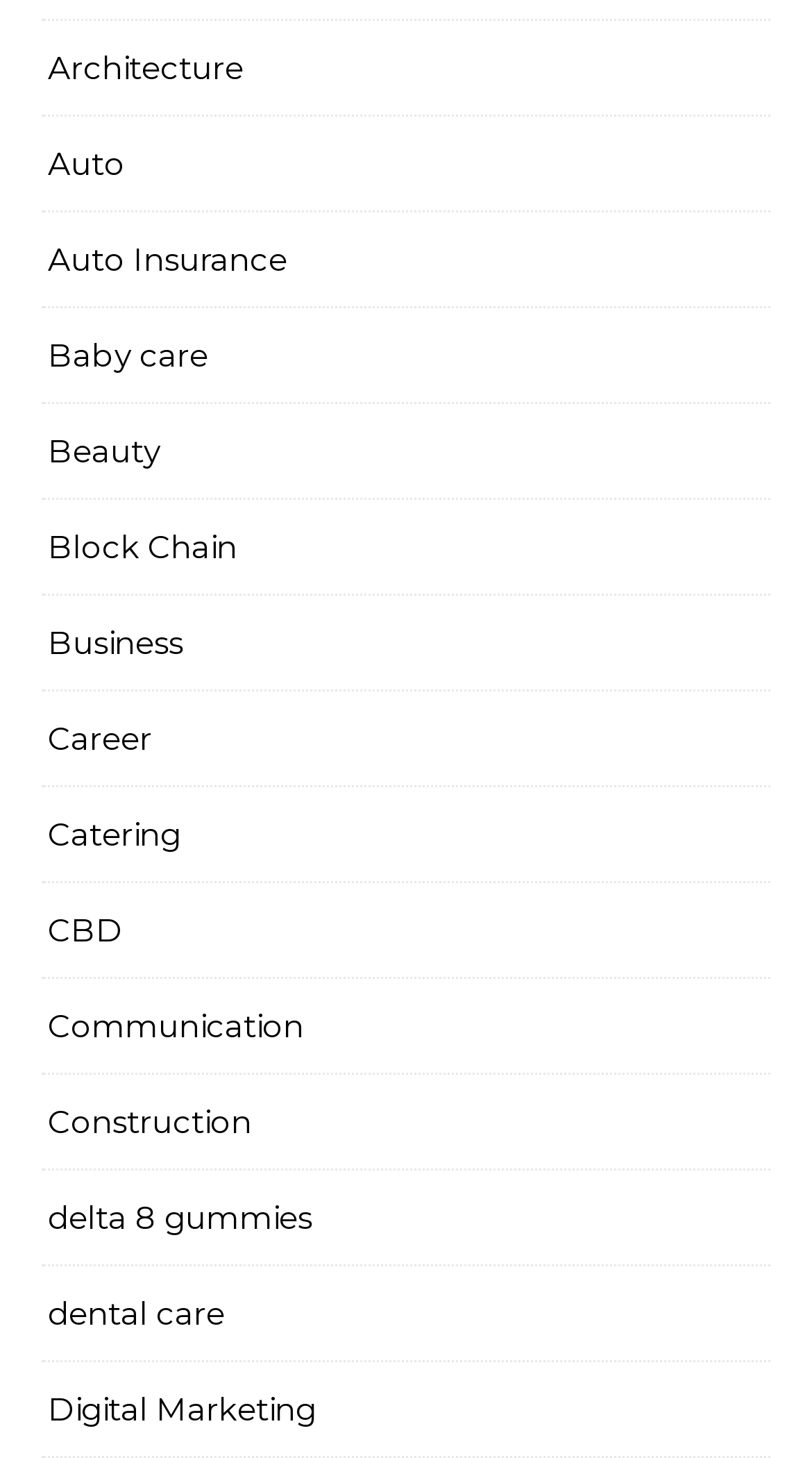Locate the bounding box coordinates of the element's region that should be clicked to carry out the following instruction: "Visit Digital Marketing". The coordinates need to be four float numbers between 0 and 1, i.e., [left, top, right, bottom].

[0.059, 0.934, 0.39, 0.998]